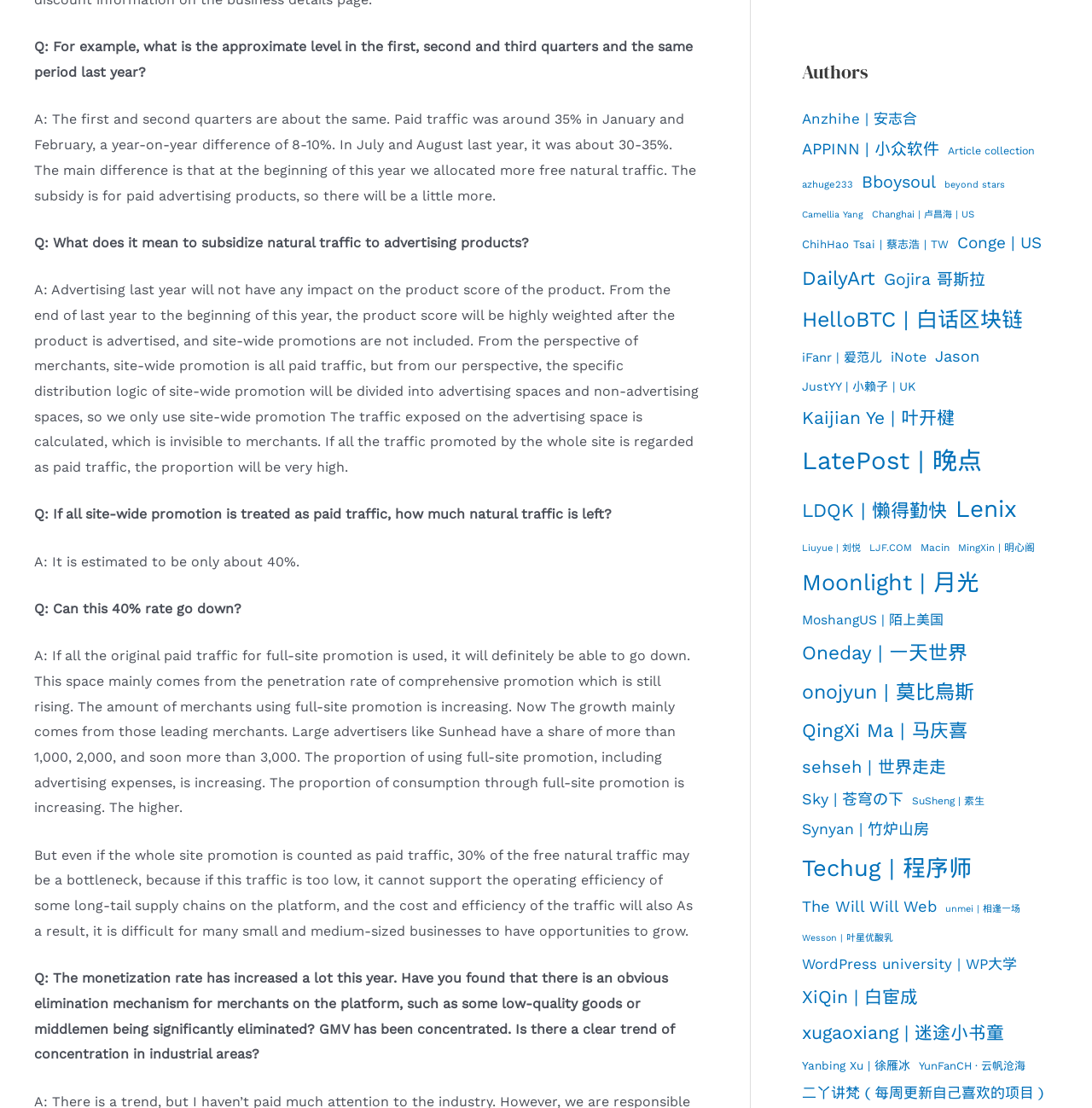Identify the bounding box for the UI element that is described as follows: "Gojira 哥斯拉".

[0.809, 0.238, 0.902, 0.268]